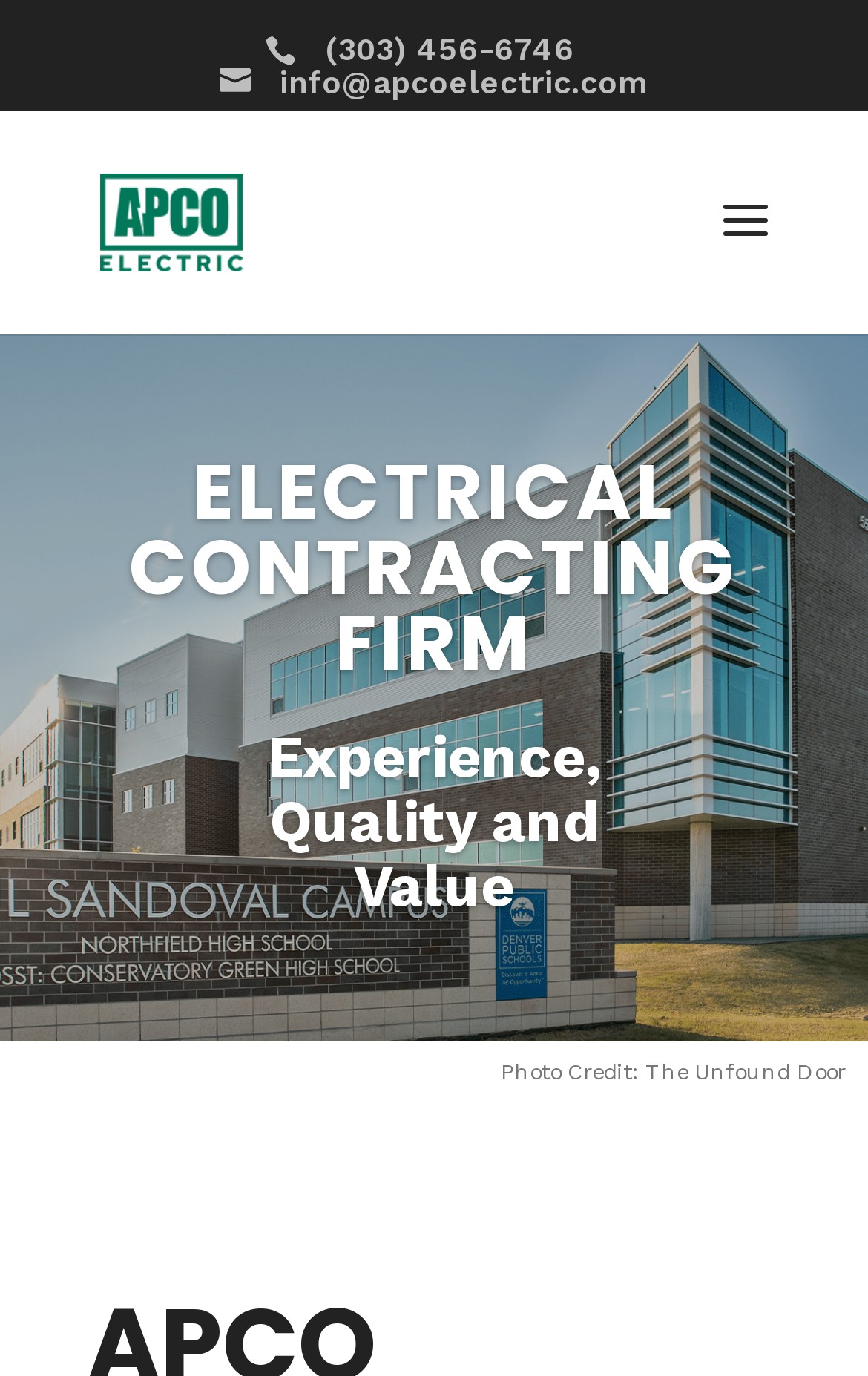Using floating point numbers between 0 and 1, provide the bounding box coordinates in the format (top-left x, top-left y, bottom-right x, bottom-right y). Locate the UI element described here: alt="APCO Electric"

[0.115, 0.143, 0.278, 0.175]